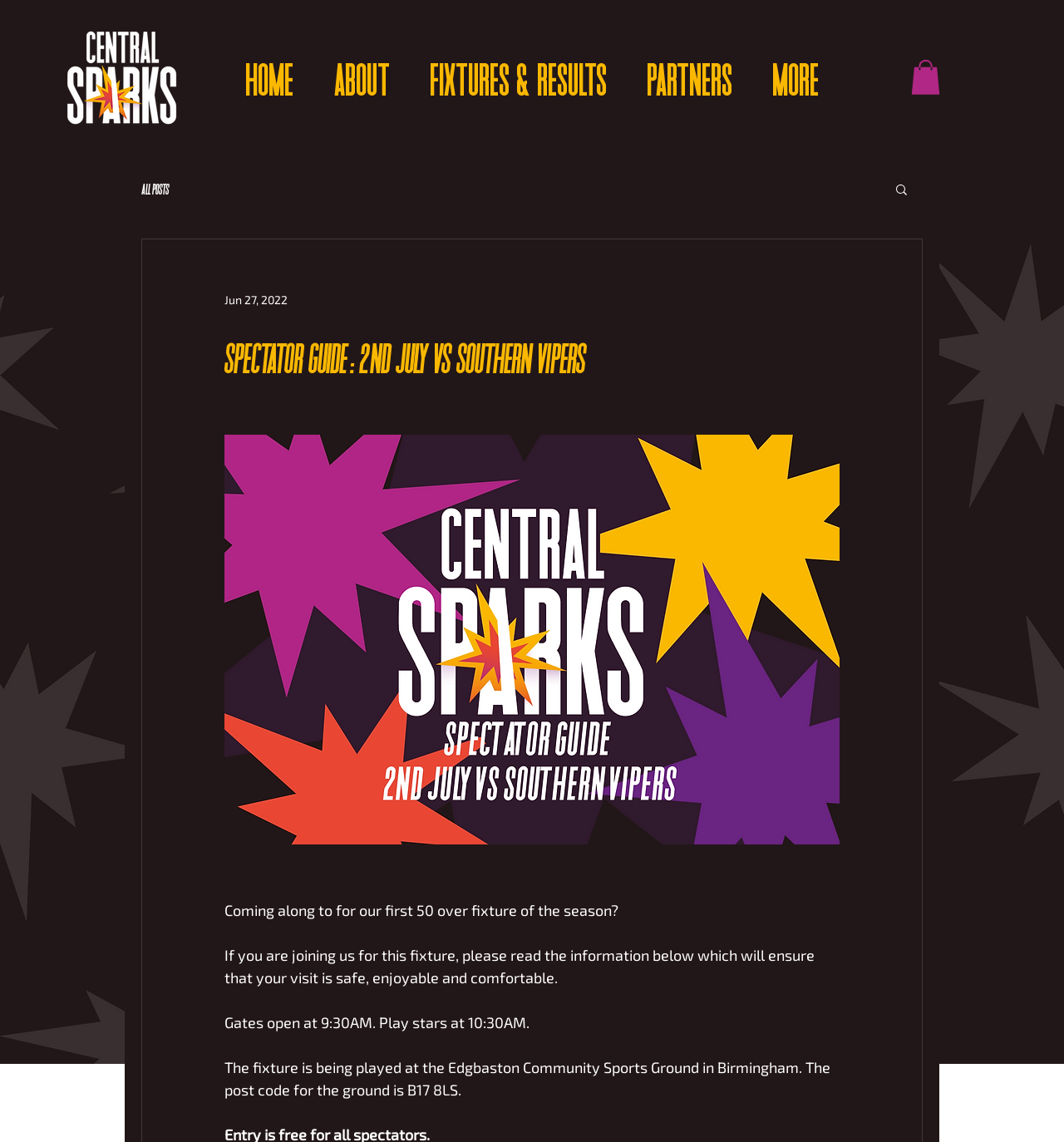What is the date of the fixture?
Provide a detailed answer to the question using information from the image.

The date of the fixture can be found in the heading 'SPECTATOR GUIDE: 2nd july vs southern vipers' which indicates that the fixture is taking place on 2nd July.